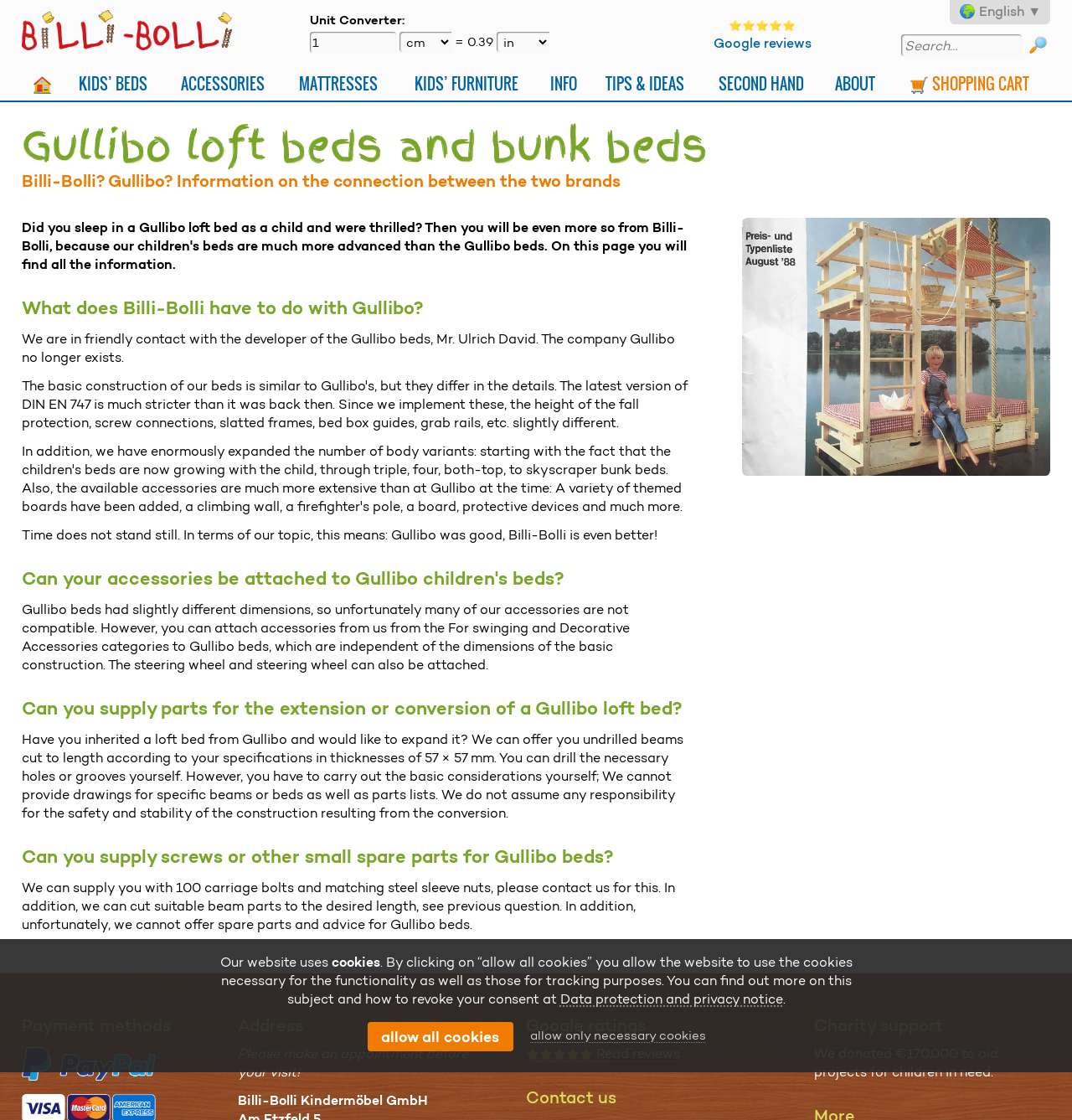Identify the bounding box coordinates of the area you need to click to perform the following instruction: "View Billi-Bolli information".

[0.02, 0.059, 0.059, 0.09]